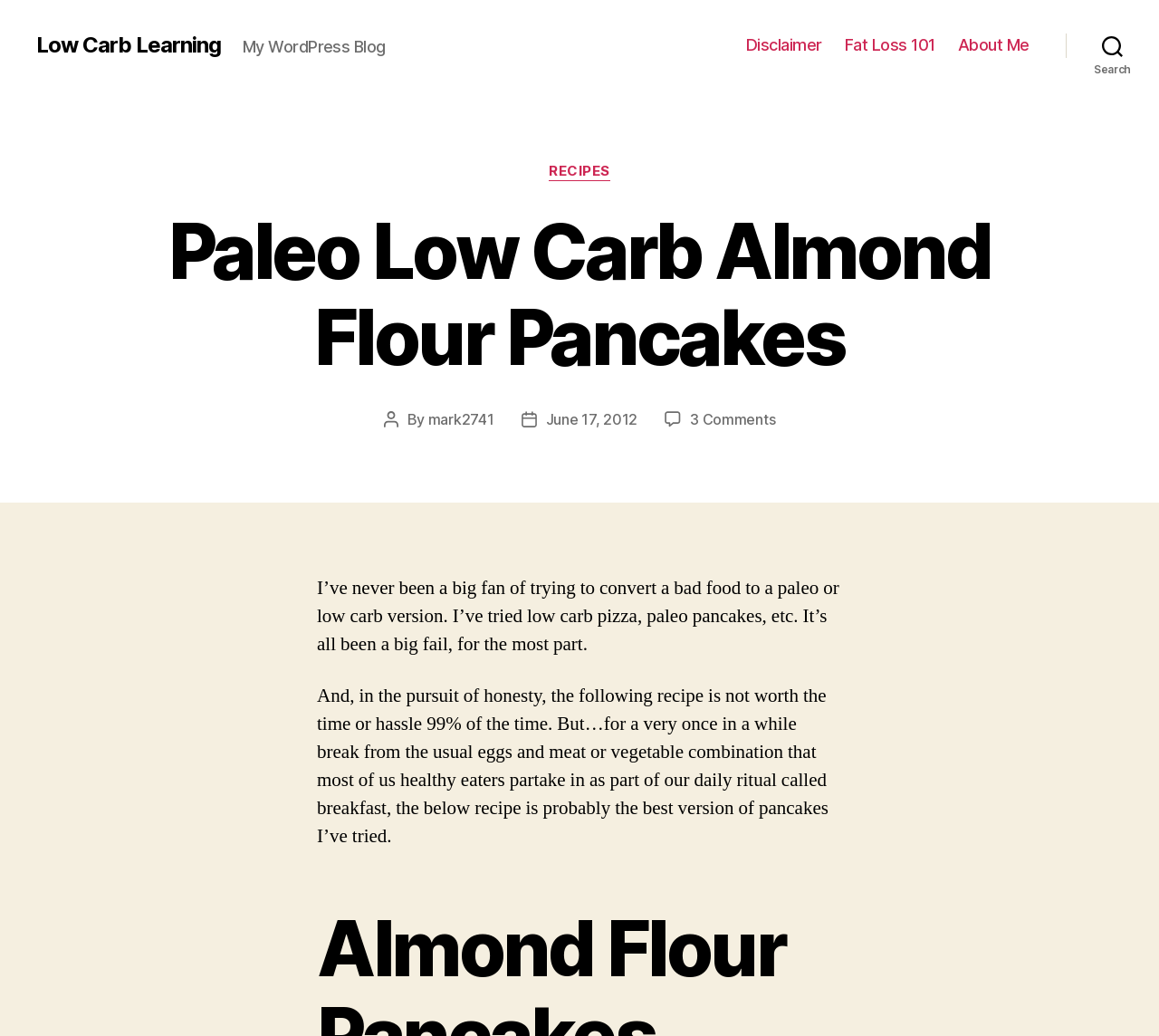Pinpoint the bounding box coordinates of the clickable element needed to complete the instruction: "Visit the Belgard website to enter the National S'mores Day giveaway". The coordinates should be provided as four float numbers between 0 and 1: [left, top, right, bottom].

None